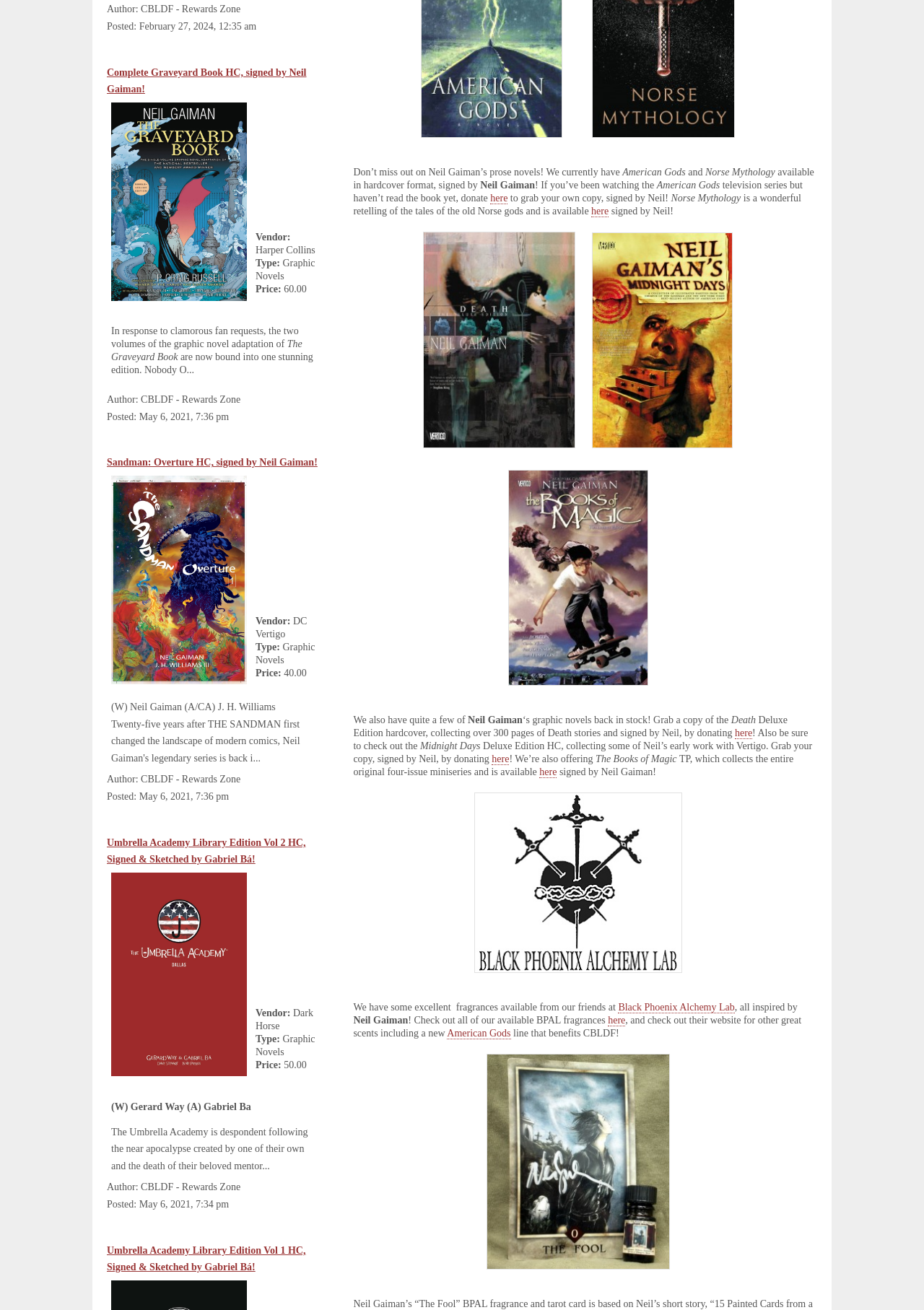Locate the bounding box coordinates of the area that needs to be clicked to fulfill the following instruction: "Click on 'American Gods' link". The coordinates should be in the format of four float numbers between 0 and 1, namely [left, top, right, bottom].

[0.456, 0.11, 0.624, 0.118]